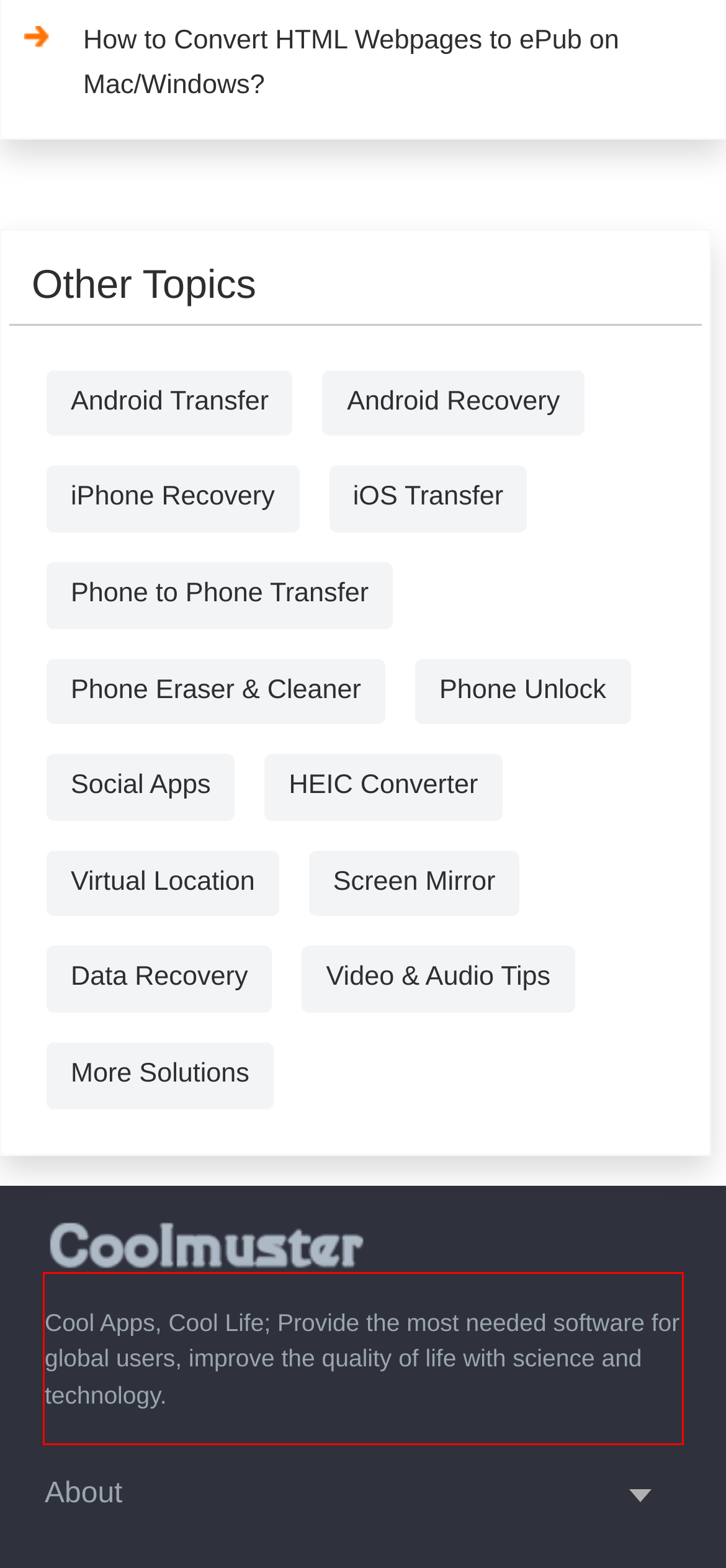Please identify and extract the text content from the UI element encased in a red bounding box on the provided webpage screenshot.

Cool Apps, Cool Life; Provide the most needed software for global users, improve the quality of life with science and technology.